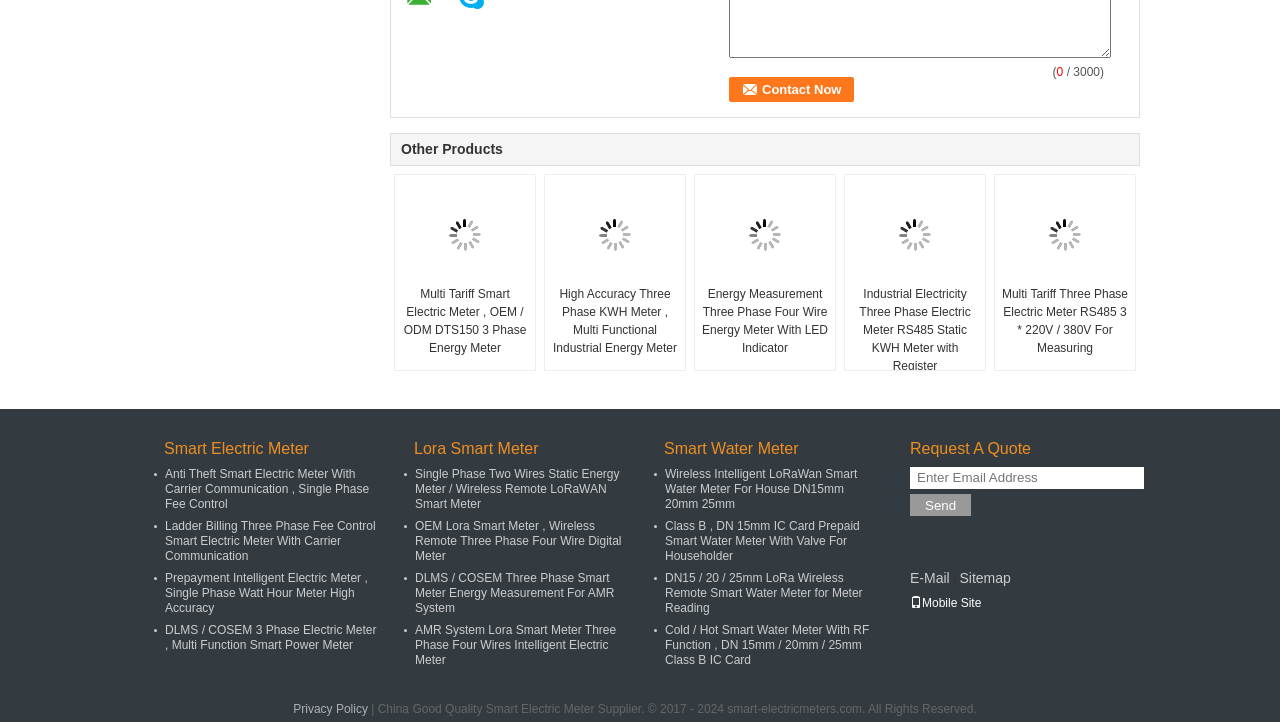What is the product category above 'Multi Tariff Smart Electric Meter'?
Answer the question with a single word or phrase by looking at the picture.

Other Products